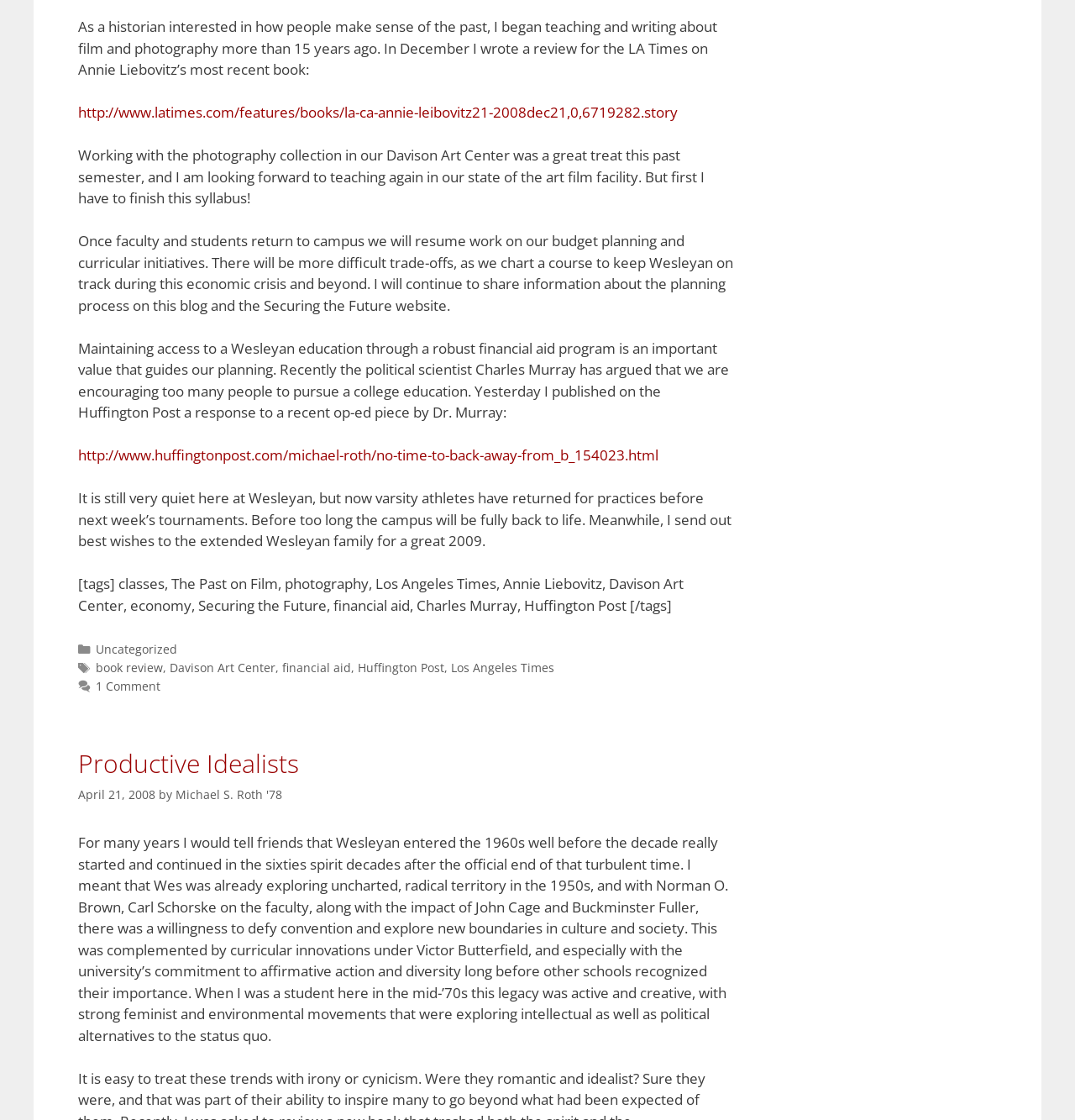Locate the bounding box coordinates of the element's region that should be clicked to carry out the following instruction: "Read the blog post by Michael S. Roth '78". The coordinates need to be four float numbers between 0 and 1, i.e., [left, top, right, bottom].

[0.163, 0.703, 0.262, 0.717]